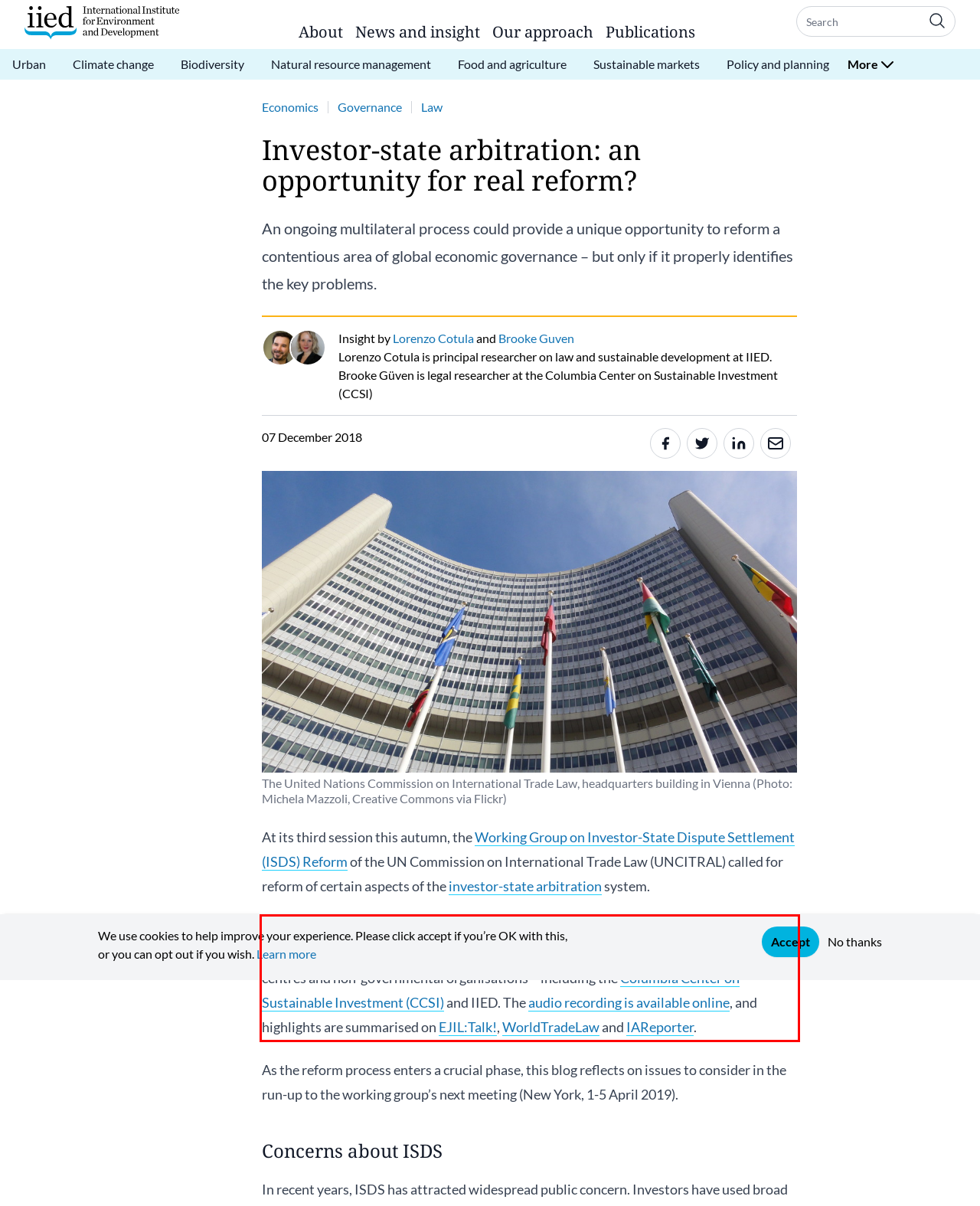Given a webpage screenshot, locate the red bounding box and extract the text content found inside it.

UNCITRAL member states led the discussion, but the event was also attended by approved observers from international organisations, arbitration associations, research centres and non-governmental organisations – including the Columbia Center on Sustainable Investment (CCSI) and IIED. The audio recording is available online, and highlights are summarised on EJIL:Talk!, WorldTradeLaw and IAReporter.